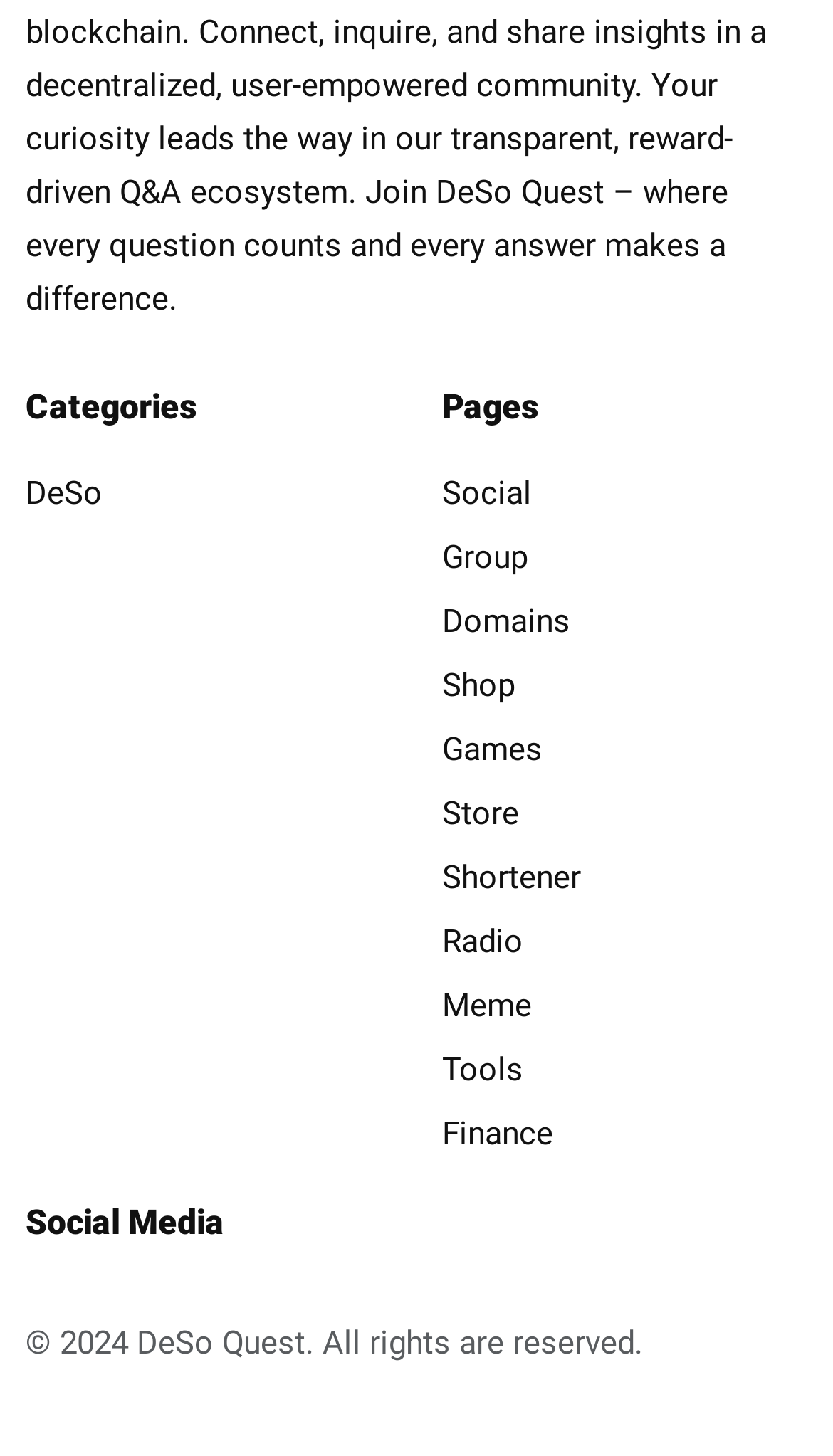Please identify the bounding box coordinates of the element that needs to be clicked to perform the following instruction: "check Radio".

[0.531, 0.629, 0.969, 0.666]